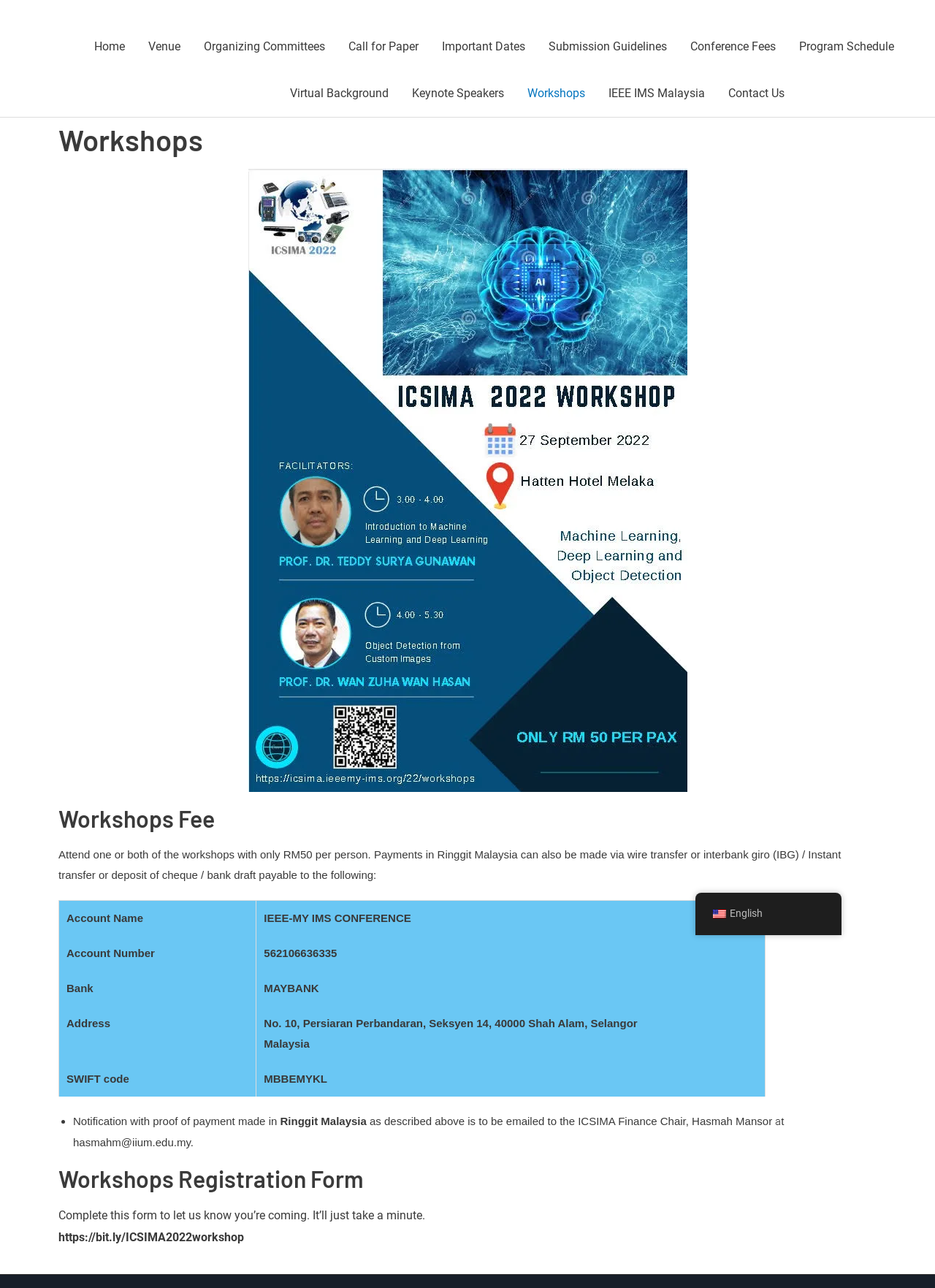Identify the bounding box for the given UI element using the description provided. Coordinates should be in the format (top-left x, top-left y, bottom-right x, bottom-right y) and must be between 0 and 1. Here is the description: Keynote Speakers

[0.428, 0.054, 0.552, 0.091]